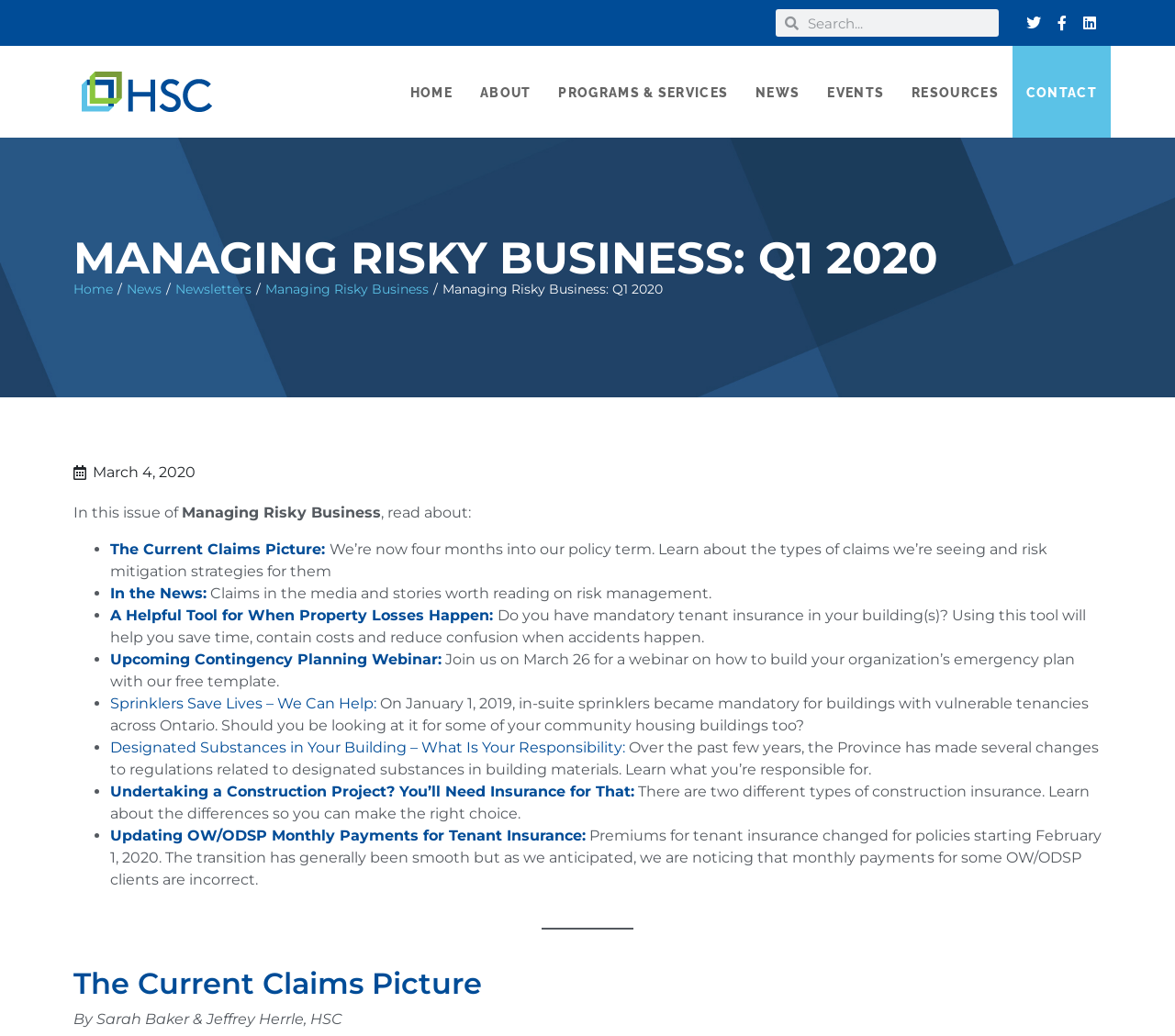Kindly determine the bounding box coordinates of the area that needs to be clicked to fulfill this instruction: "Go to HOME page".

[0.337, 0.044, 0.397, 0.133]